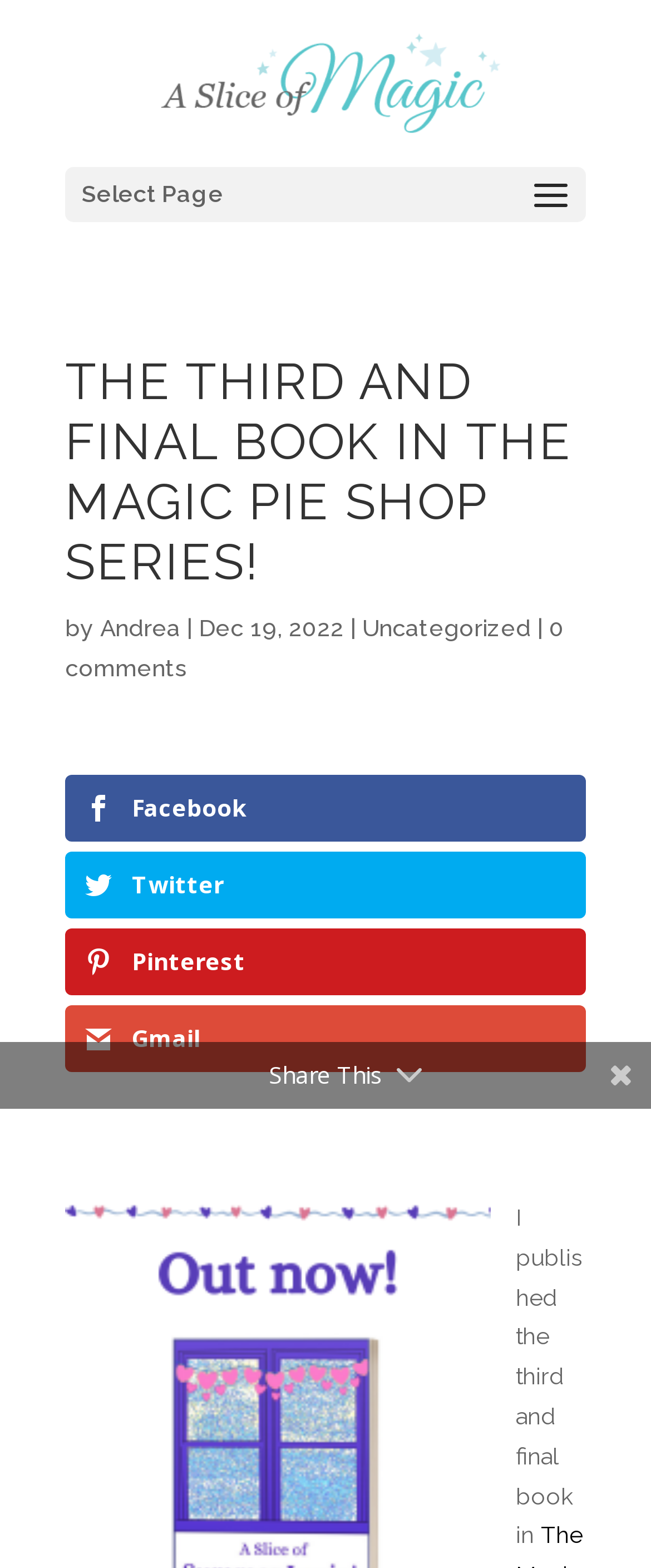Give a comprehensive overview of the webpage, including key elements.

The webpage appears to be a blog post or article about a book, specifically the third and final book in "The Magic Pie Shop Series". At the top, there is a link with the title "Writing, Pie, and Magic" accompanied by an image with the same name. Below this, there is a dropdown menu labeled "Select Page".

The main content of the page is a heading that reads "THE THIRD AND FINAL BOOK IN THE MAGIC PIE SHOP SERIES!" in a prominent font. Below this, the author's name "Andrea" is mentioned, along with the date "Dec 19, 2022". There is also a category label "Uncategorized" and a link to "0 comments" indicating that there are no comments on the post.

On the left side of the page, there are social media links to Facebook, Twitter, Pinterest, and Gmail, each represented by an icon. These links are stacked vertically and take up a significant portion of the left side of the page.

At the bottom of the page, there is a paragraph of text that starts with "I published the third and final book in..." which appears to be the beginning of the blog post or article. There is also a "Share This" button located near the bottom of the page.